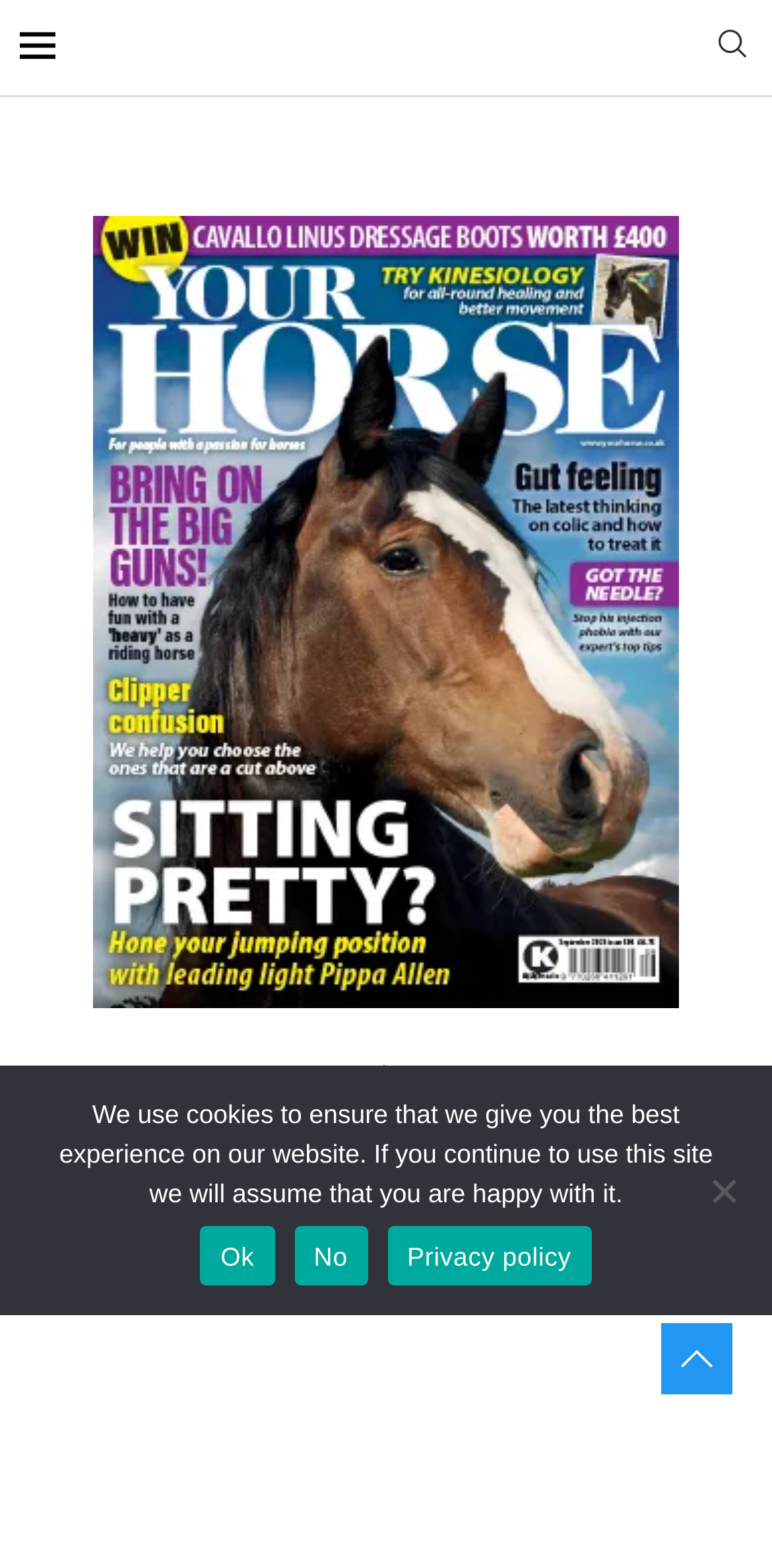Respond with a single word or short phrase to the following question: 
What is the purpose of the search link?

To search